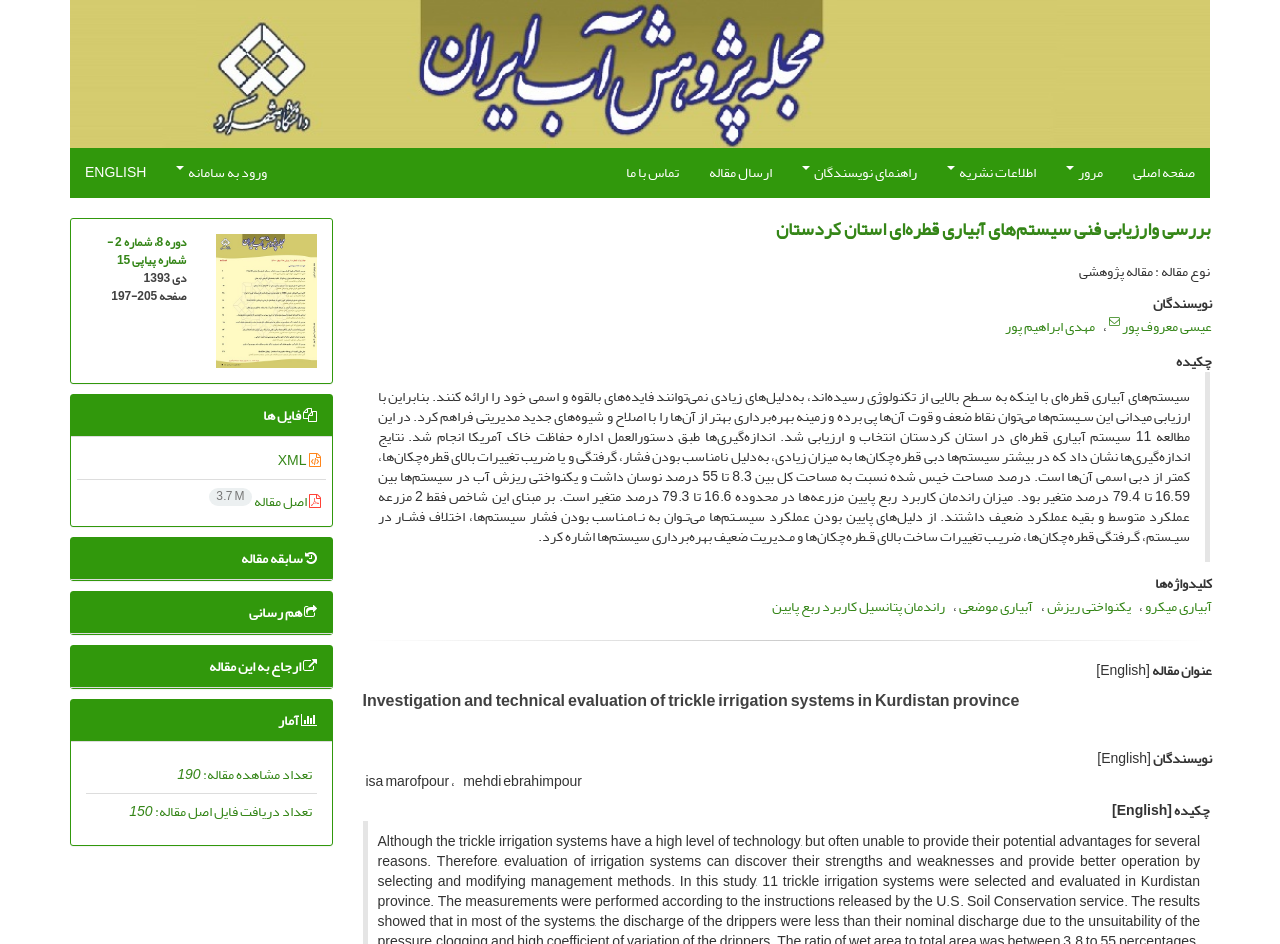Please find the bounding box coordinates for the clickable element needed to perform this instruction: "Check the keywords of the article".

[0.902, 0.603, 0.947, 0.632]